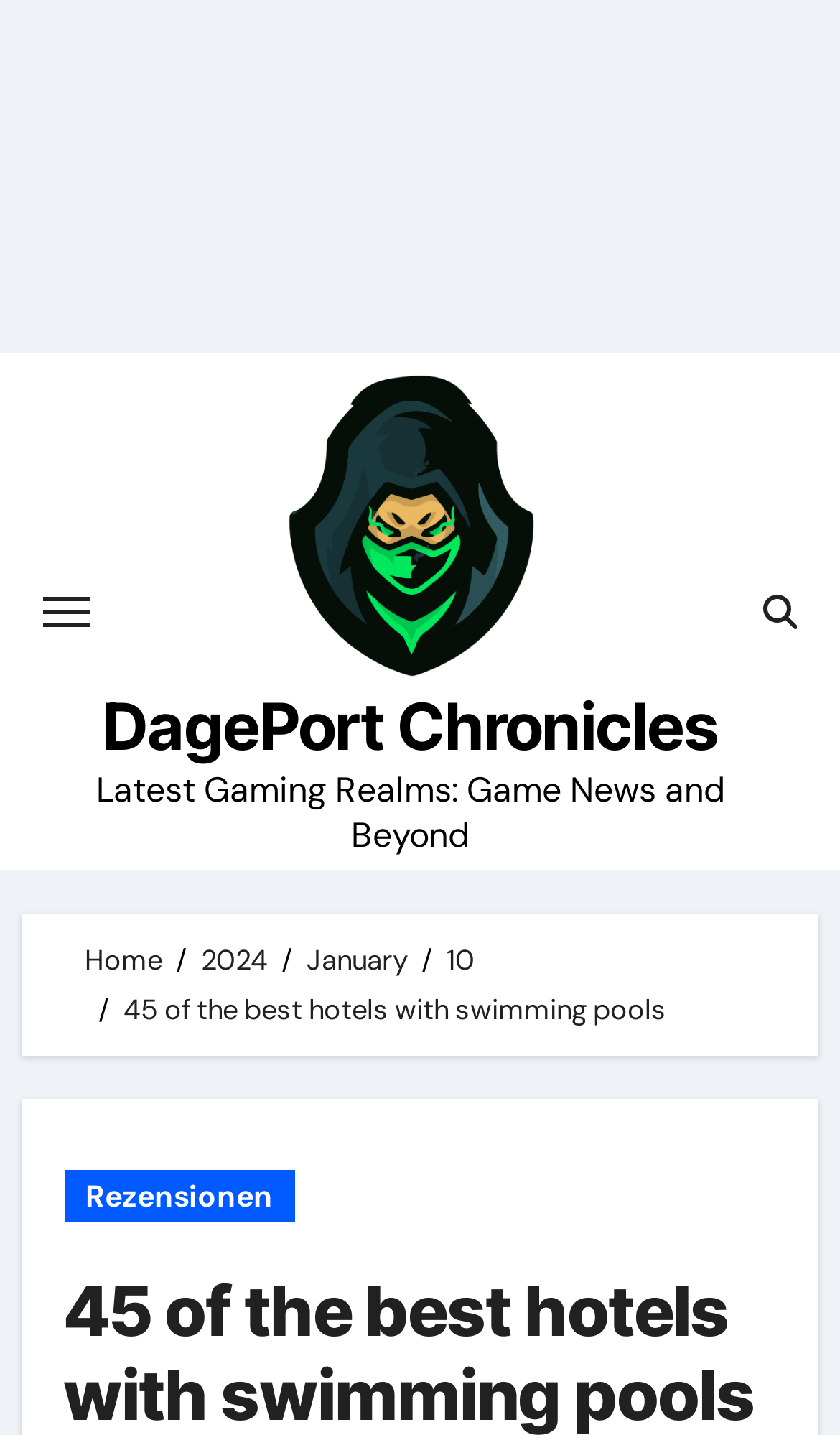What is the name of the website?
Refer to the image and answer the question using a single word or phrase.

DagePort Chronicles